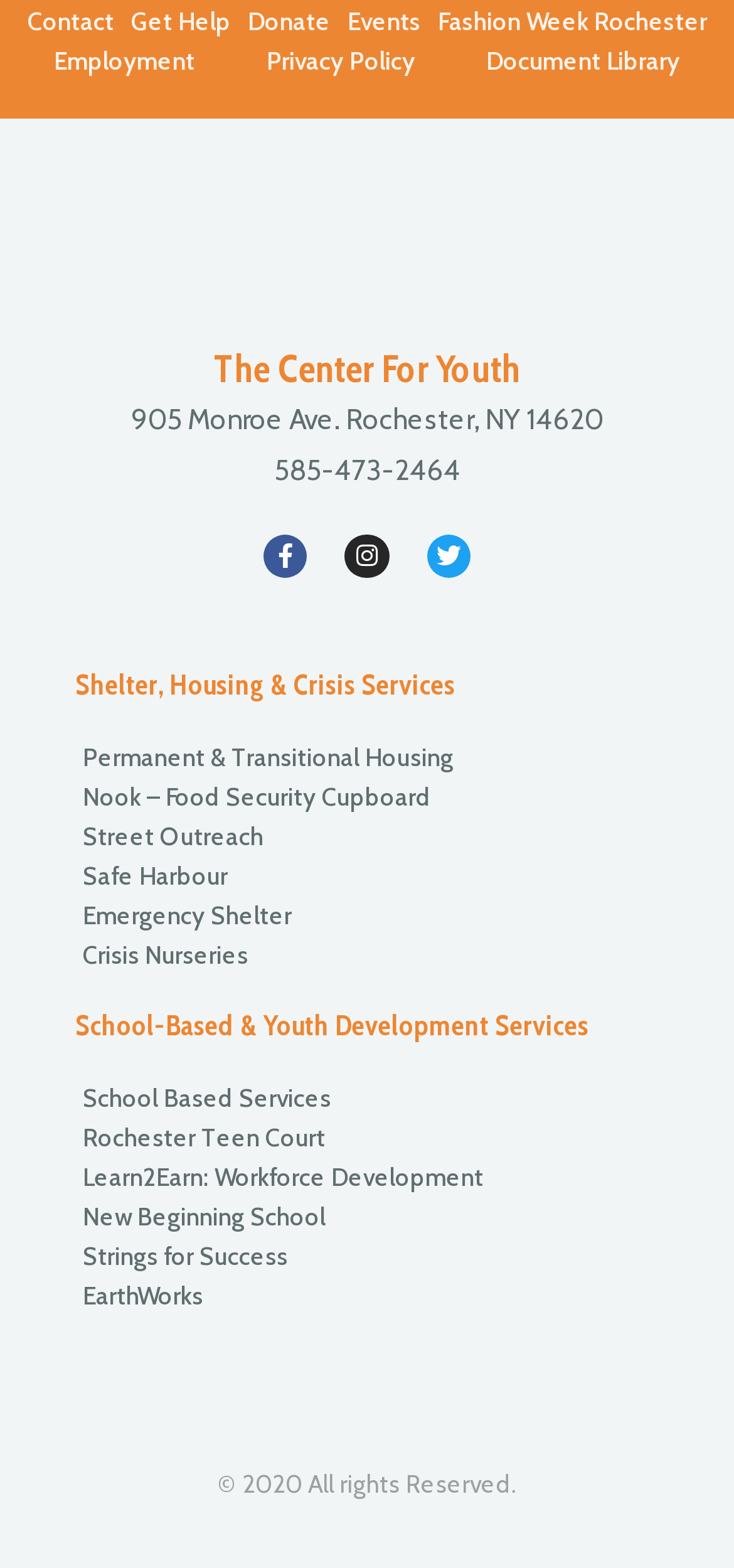Show the bounding box coordinates of the element that should be clicked to complete the task: "get help".

[0.167, 0.001, 0.326, 0.026]